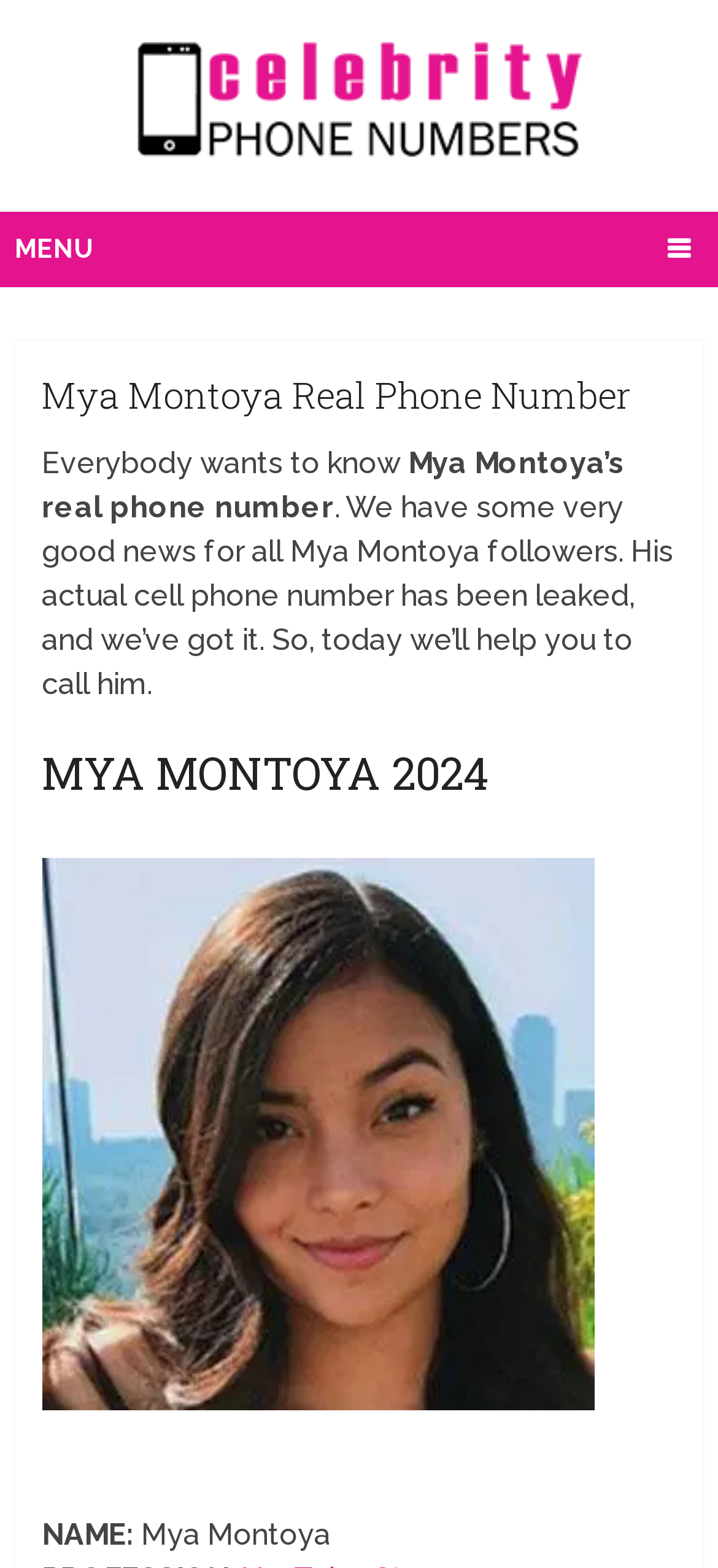What is the celebrity's name?
Based on the visual, give a brief answer using one word or a short phrase.

Mya Montoya